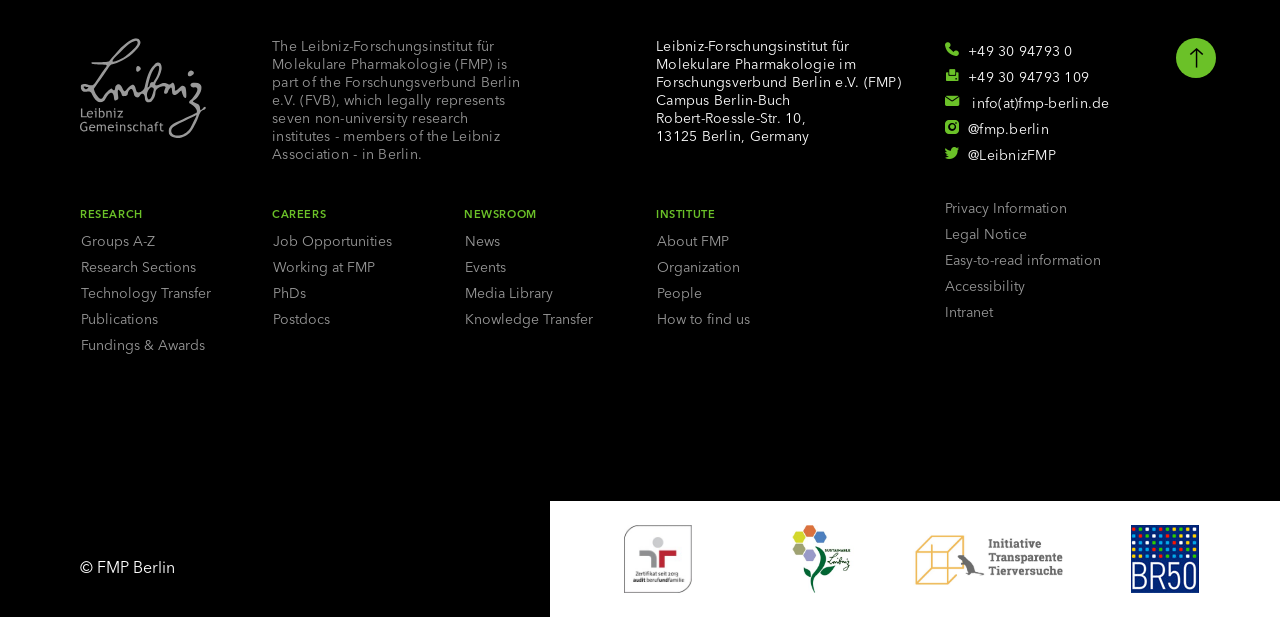Ascertain the bounding box coordinates for the UI element detailed here: "Accessibility". The coordinates should be provided as [left, top, right, bottom] with each value being a float between 0 and 1.

[0.738, 0.444, 0.802, 0.485]